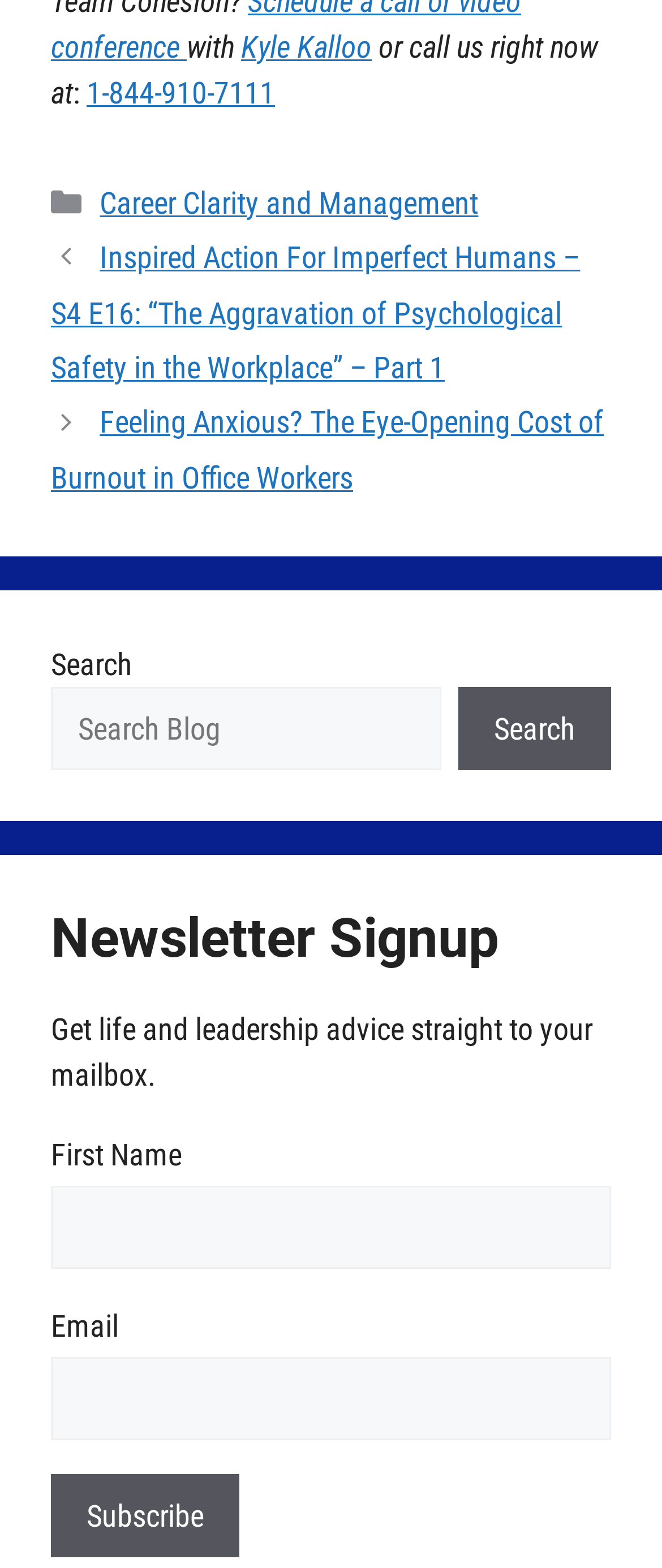Provide a single word or phrase to answer the given question: 
What is the topic of the first post?

Psychological Safety in the Workplace